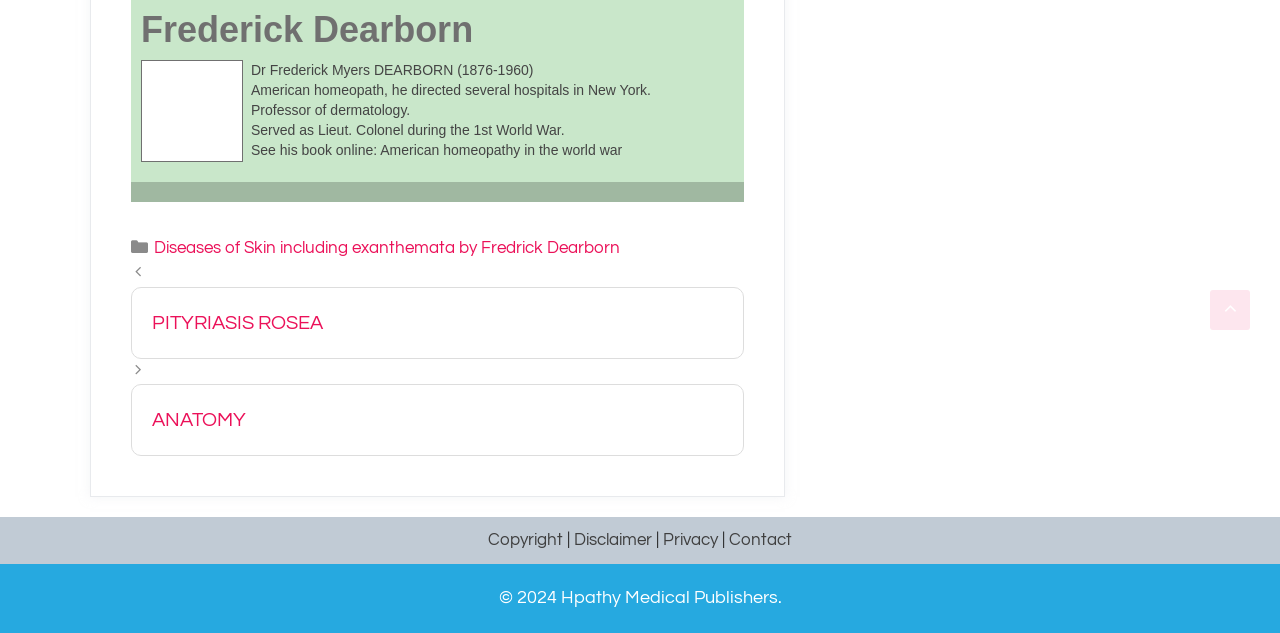Look at the image and give a detailed response to the following question: What is the category of the post 'PITYRIASIS ROSEA'?

I found the link 'PITYRIASIS ROSEA' in the navigation element with the bounding box coordinates [0.102, 0.453, 0.581, 0.566]. This element is a child of the navigation element 'Posts' and is located near the bottom of the webpage. The category 'Diseases of Skin' is inferred from the link 'Diseases of Skin including exanthemata by Fredrick Dearborn' located above the navigation element 'Posts'.